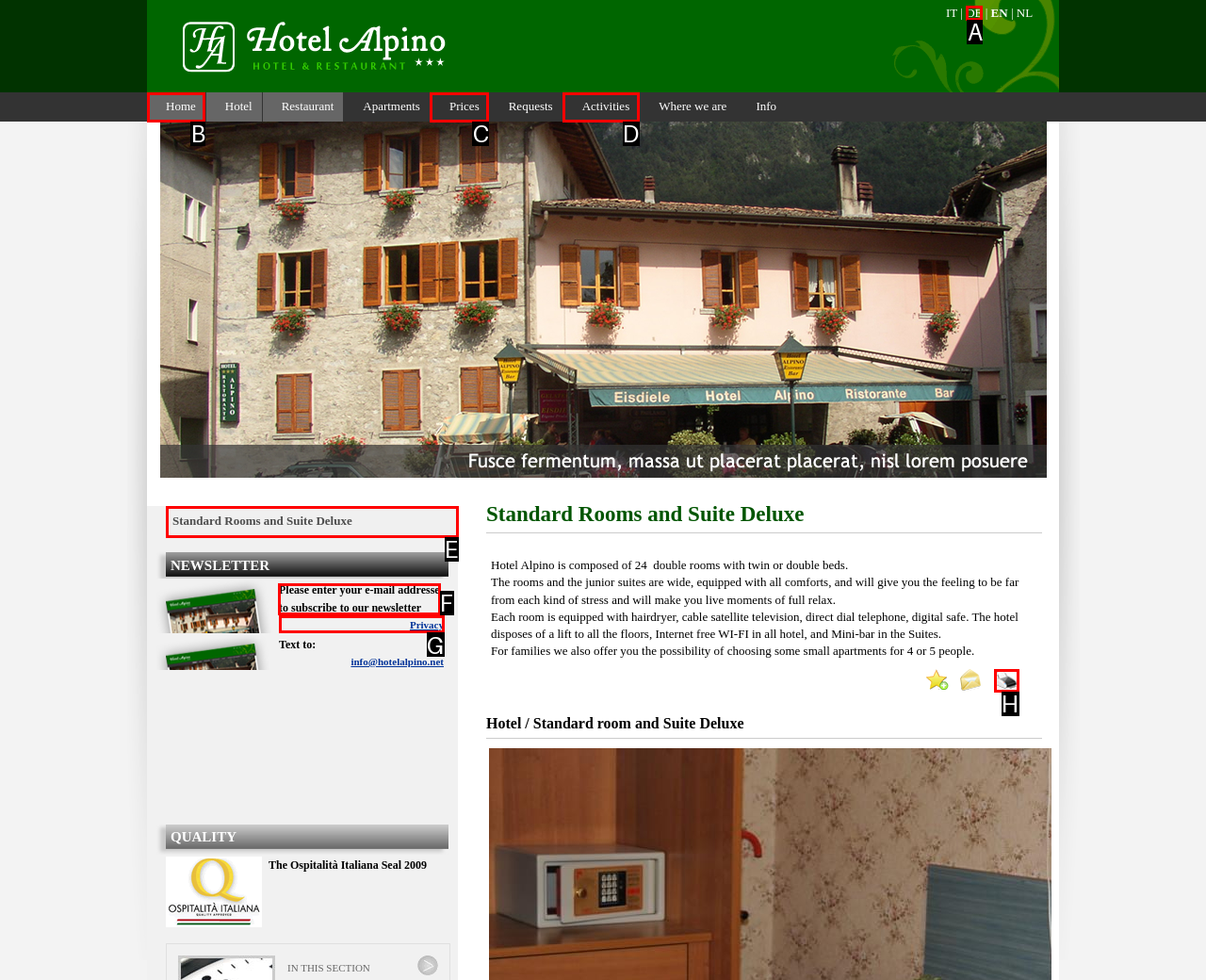To perform the task "Subscribe to newsletter", which UI element's letter should you select? Provide the letter directly.

F